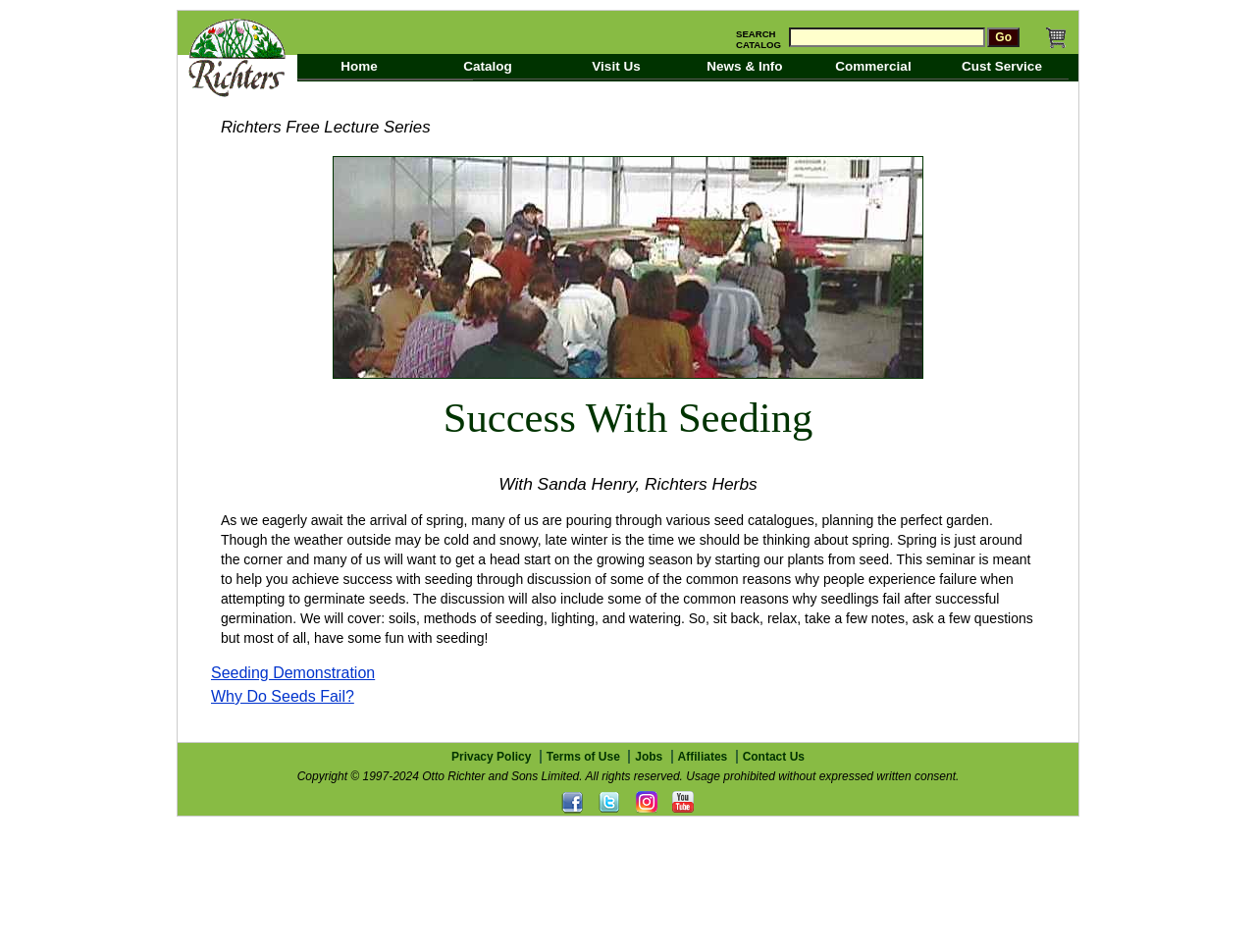What is the topic of the lecture series?
Based on the screenshot, provide a one-word or short-phrase response.

Seeding